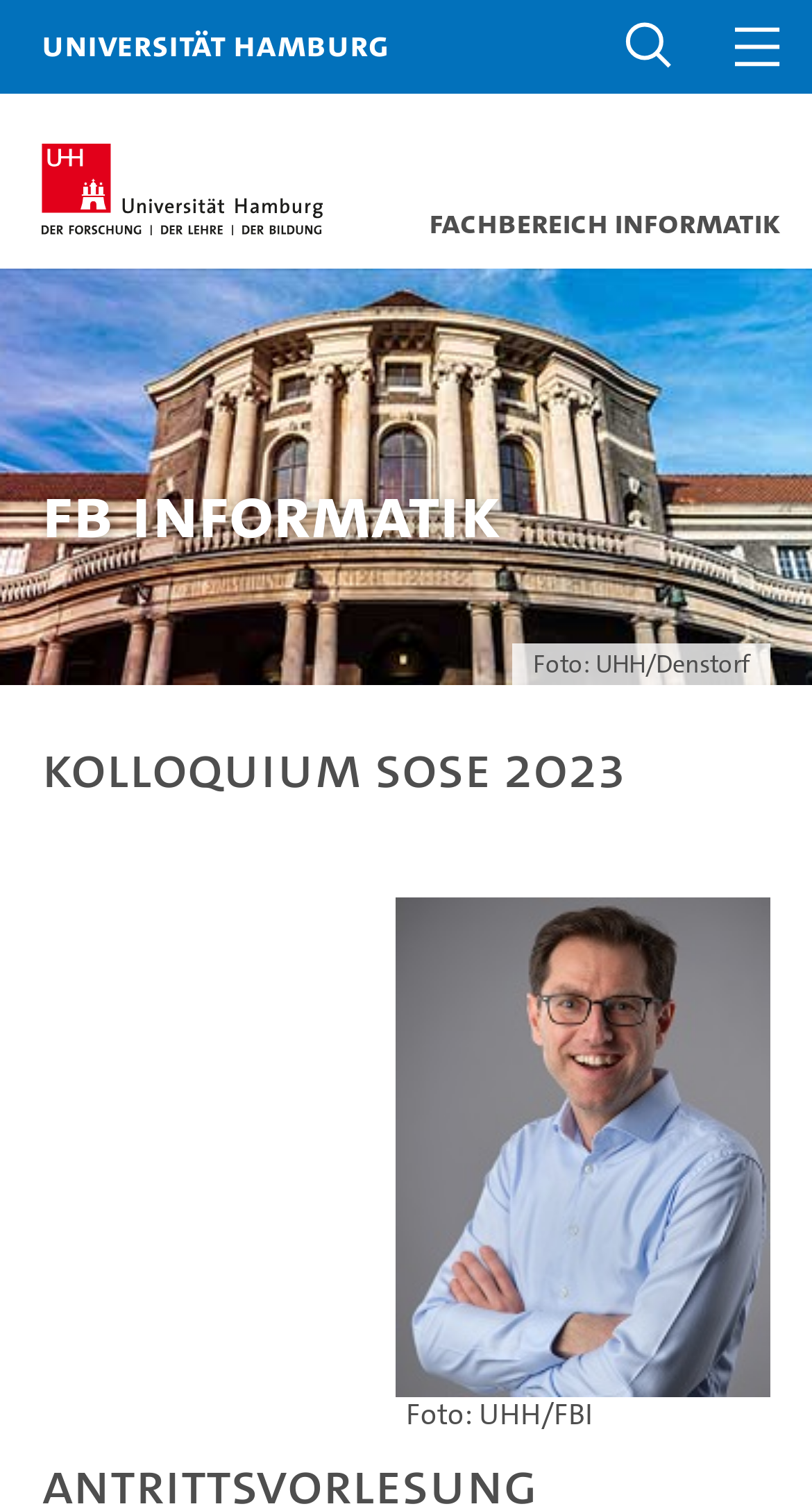Provide the bounding box coordinates of the HTML element this sentence describes: "parent_node: /sitemap.json aria-label="Menu"".

[0.869, 0.0, 0.997, 0.062]